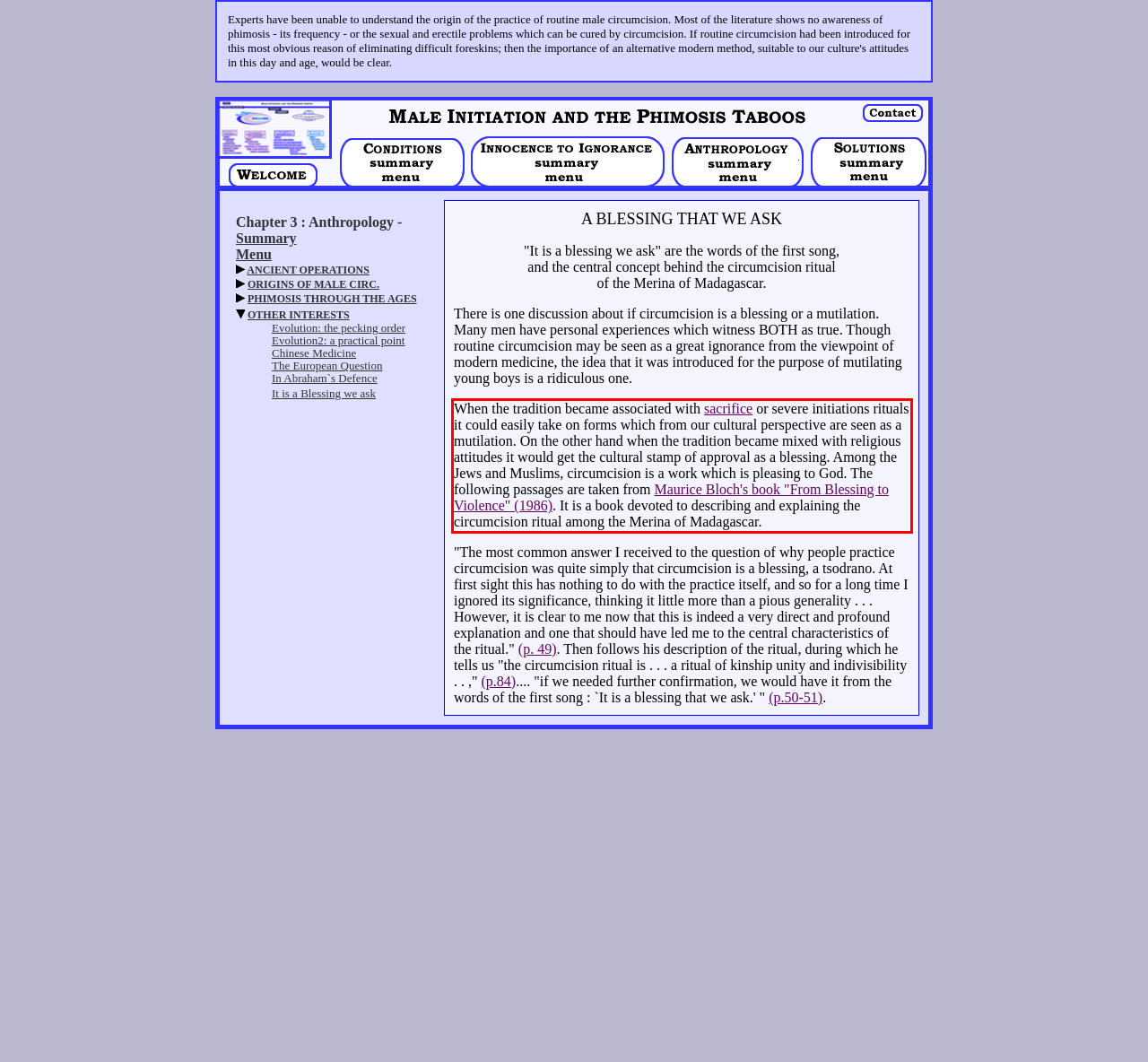Please examine the screenshot of the webpage and read the text present within the red rectangle bounding box.

When the tradition became associated with sacrifice or severe initiations rituals it could easily take on forms which from our cultural perspective are seen as a mutilation. On the other hand when the tradition became mixed with religious attitudes it would get the cultural stamp of approval as a blessing. Among the Jews and Muslims, circumcision is a work which is pleasing to God. The following passages are taken from Maurice Bloch's book "From Blessing to Violence" (1986). It is a book devoted to describing and explaining the circumcision ritual among the Merina of Madagascar.